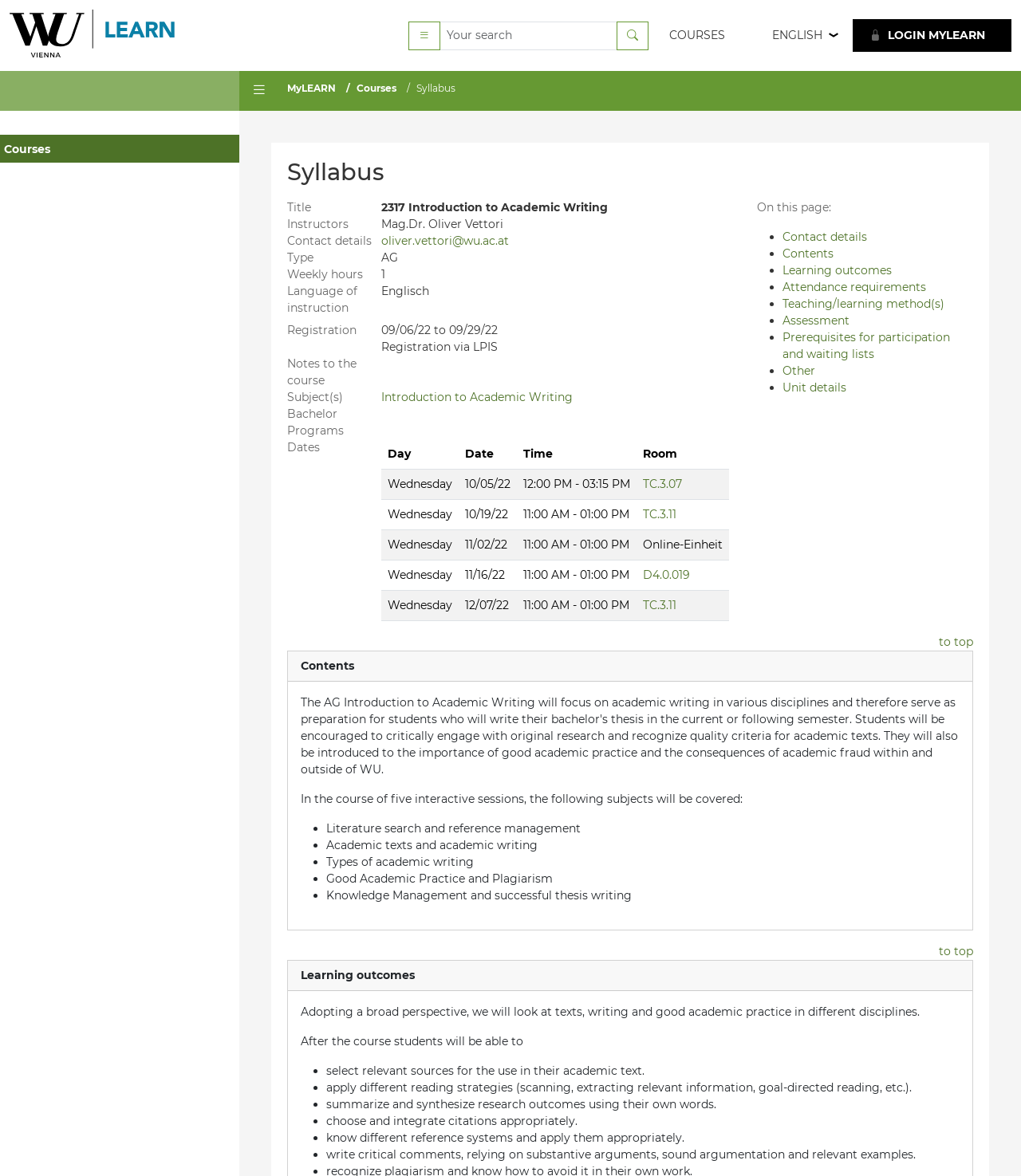Please determine the bounding box coordinates of the section I need to click to accomplish this instruction: "Click the 'TC.3.07' link".

[0.63, 0.405, 0.668, 0.417]